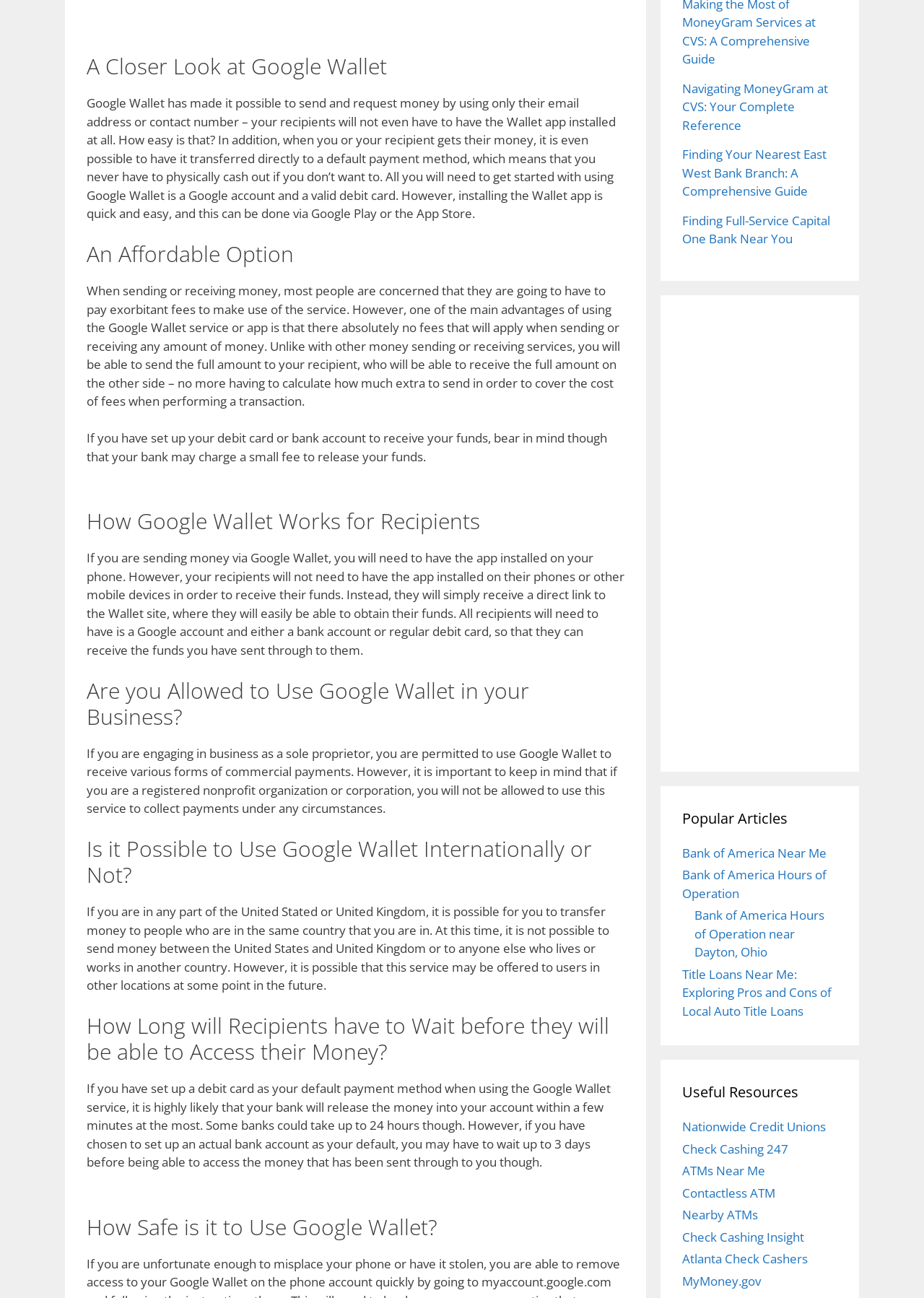Predict the bounding box coordinates for the UI element described as: "MyMoney.gov". The coordinates should be four float numbers between 0 and 1, presented as [left, top, right, bottom].

[0.738, 0.98, 0.823, 0.993]